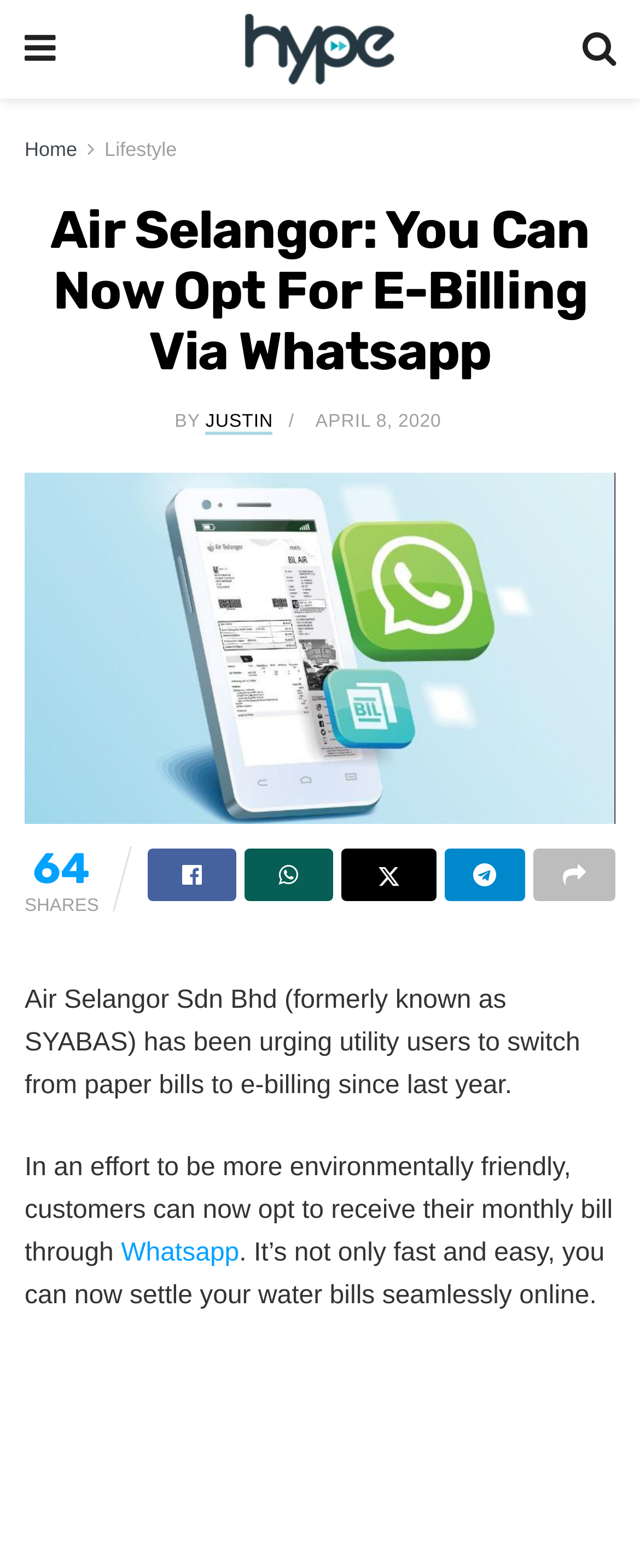Using the details in the image, give a detailed response to the question below:
What is the alternative method for receiving monthly bills?

The webpage states that customers can now opt to receive their monthly bill through Whatsapp, as mentioned in the sentence 'In an effort to be more environmentally friendly, customers can now opt to receive their monthly bill through Whatsapp'.